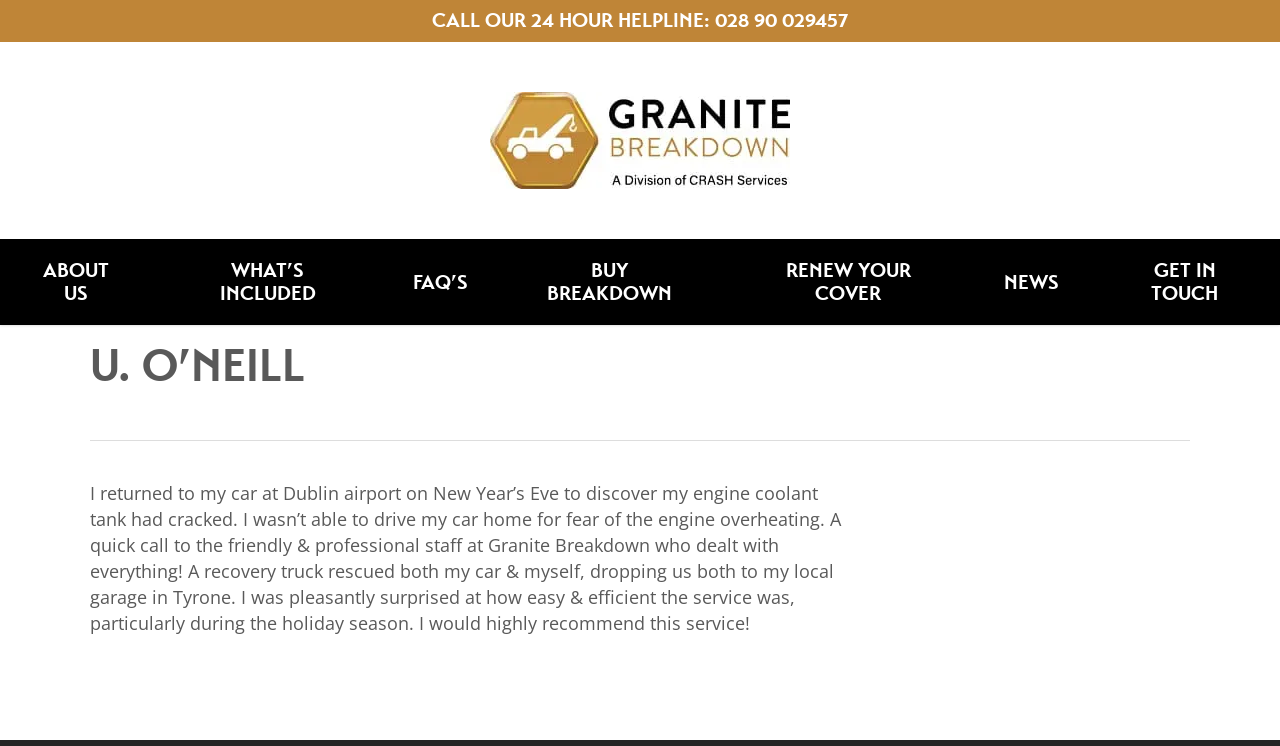Provide your answer to the question using just one word or phrase: Where was the author's car rescued to?

local garage in Tyrone